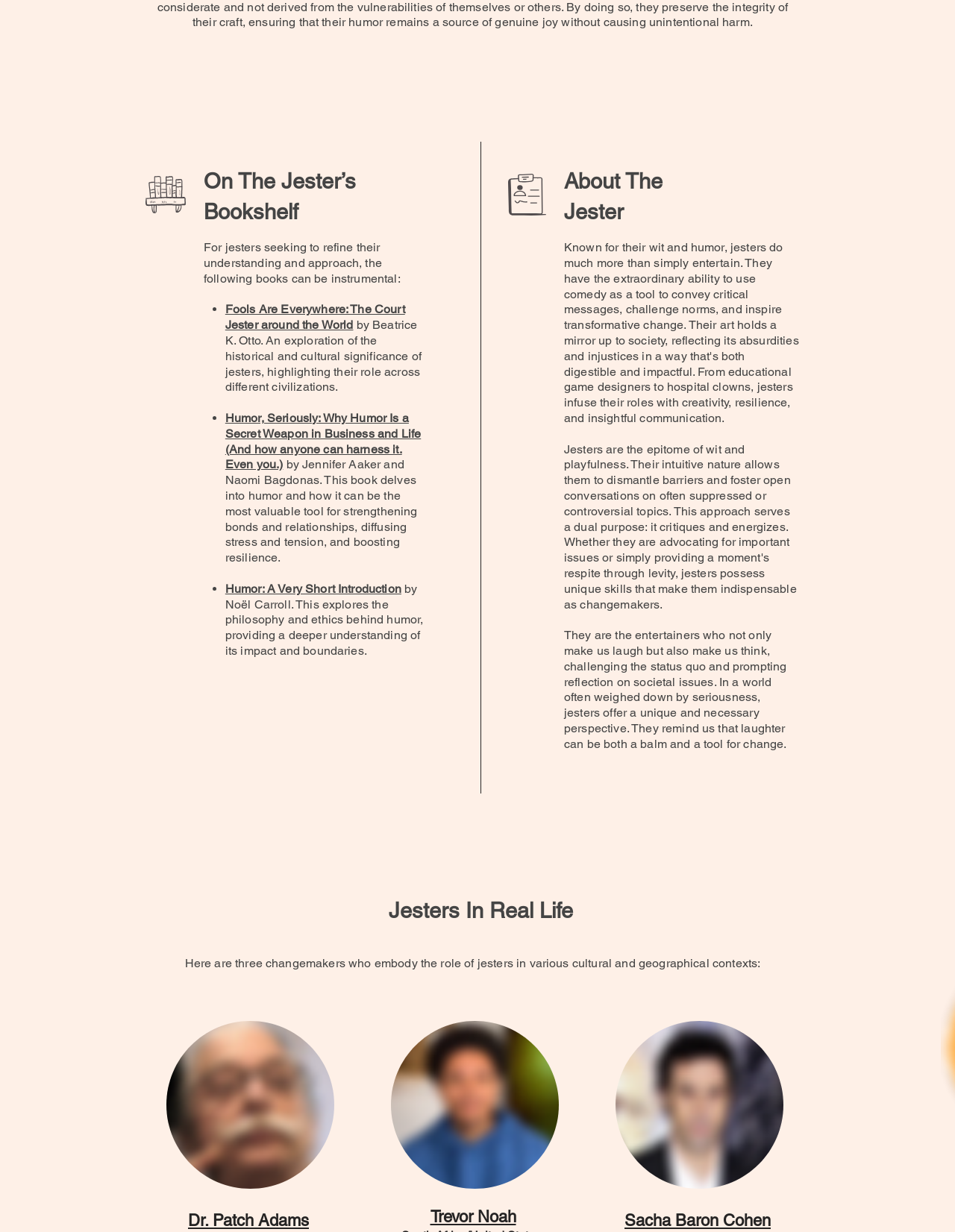Answer the question briefly using a single word or phrase: 
What is the theme of the webpage?

Jesters